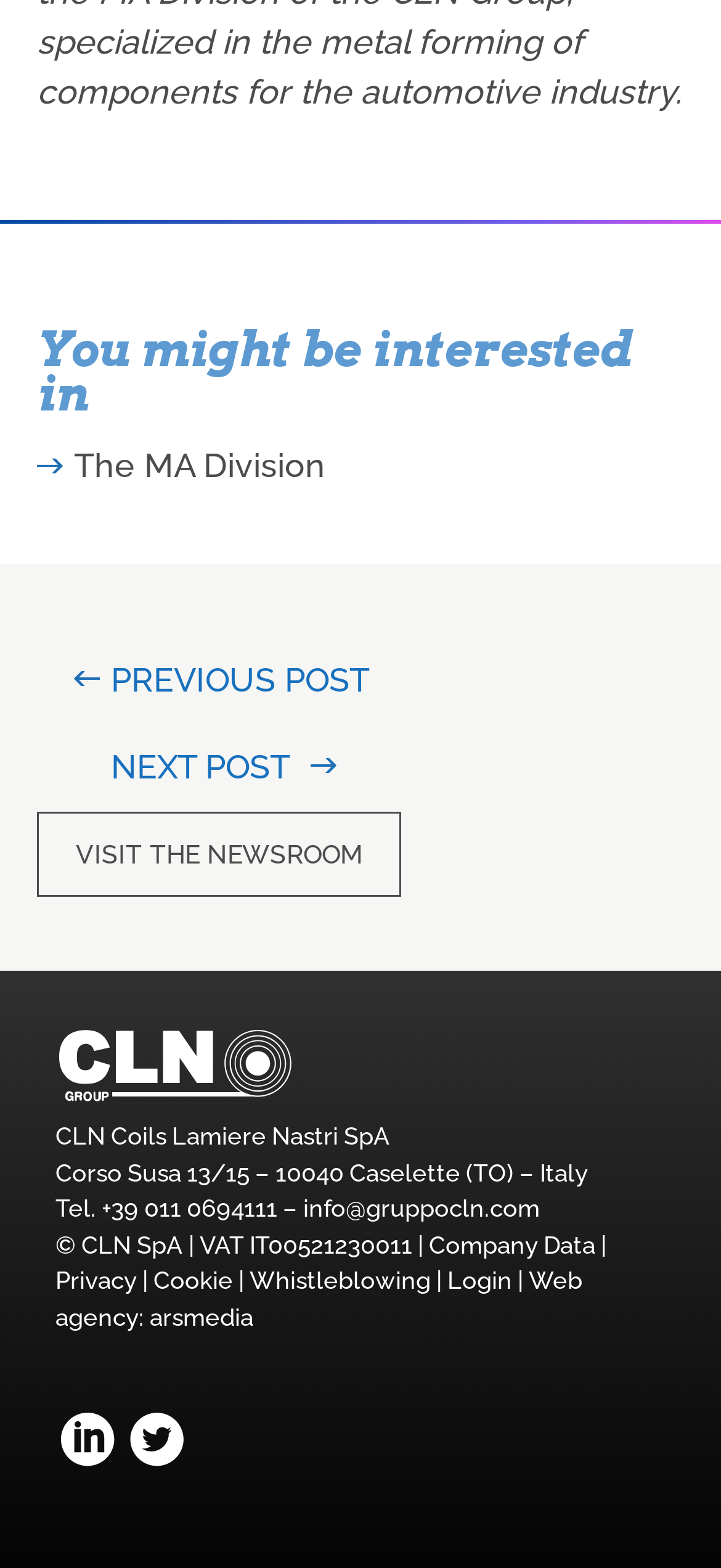Please determine the bounding box coordinates of the area that needs to be clicked to complete this task: 'Send an email to info@gruppocln.com'. The coordinates must be four float numbers between 0 and 1, formatted as [left, top, right, bottom].

[0.421, 0.762, 0.749, 0.779]